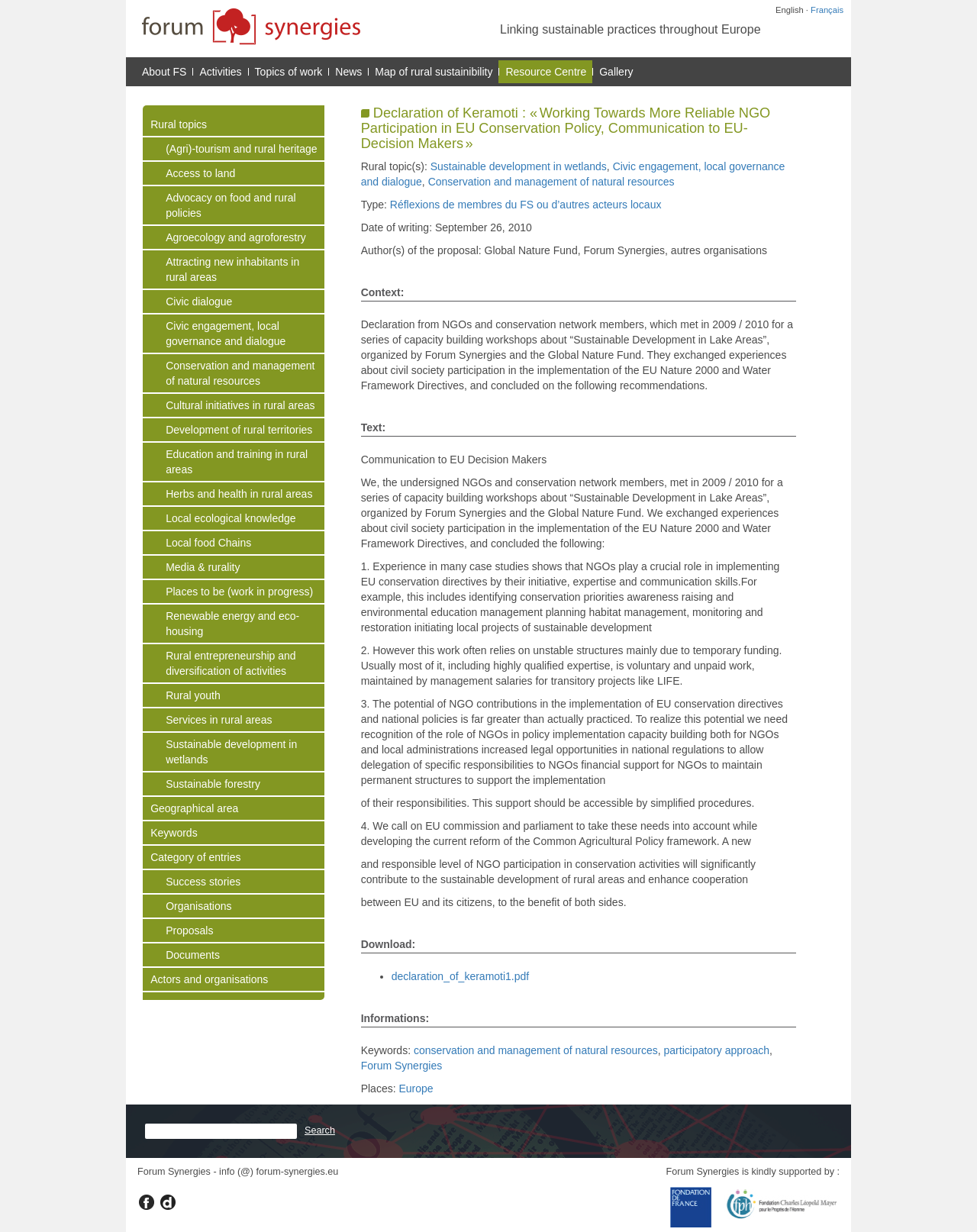Calculate the bounding box coordinates of the UI element given the description: "Cultural initiatives in rural areas".

[0.17, 0.324, 0.322, 0.334]